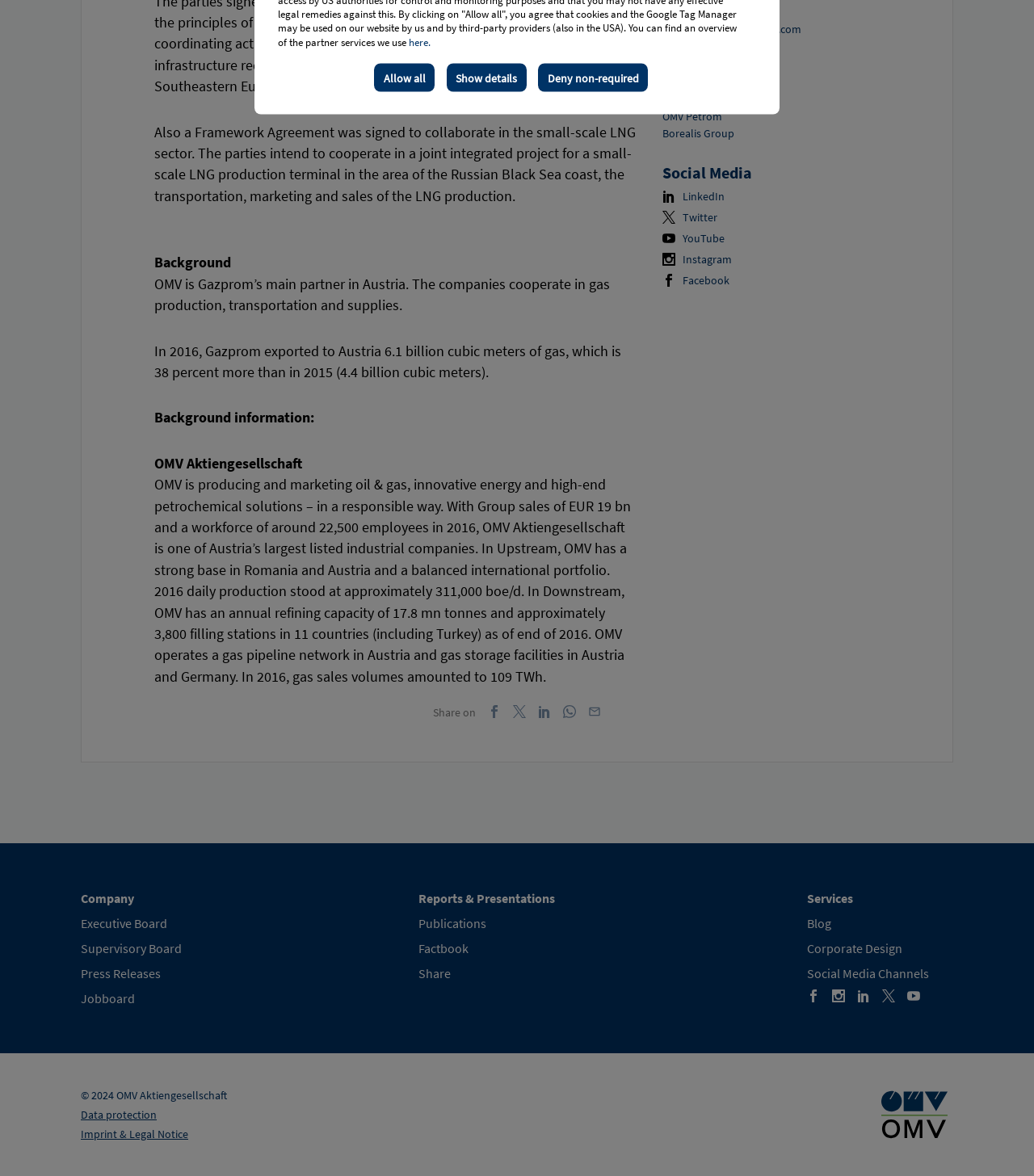Provide the bounding box coordinates for the UI element that is described by this text: "Imprint & Legal Notice". The coordinates should be in the form of four float numbers between 0 and 1: [left, top, right, bottom].

[0.078, 0.958, 0.182, 0.971]